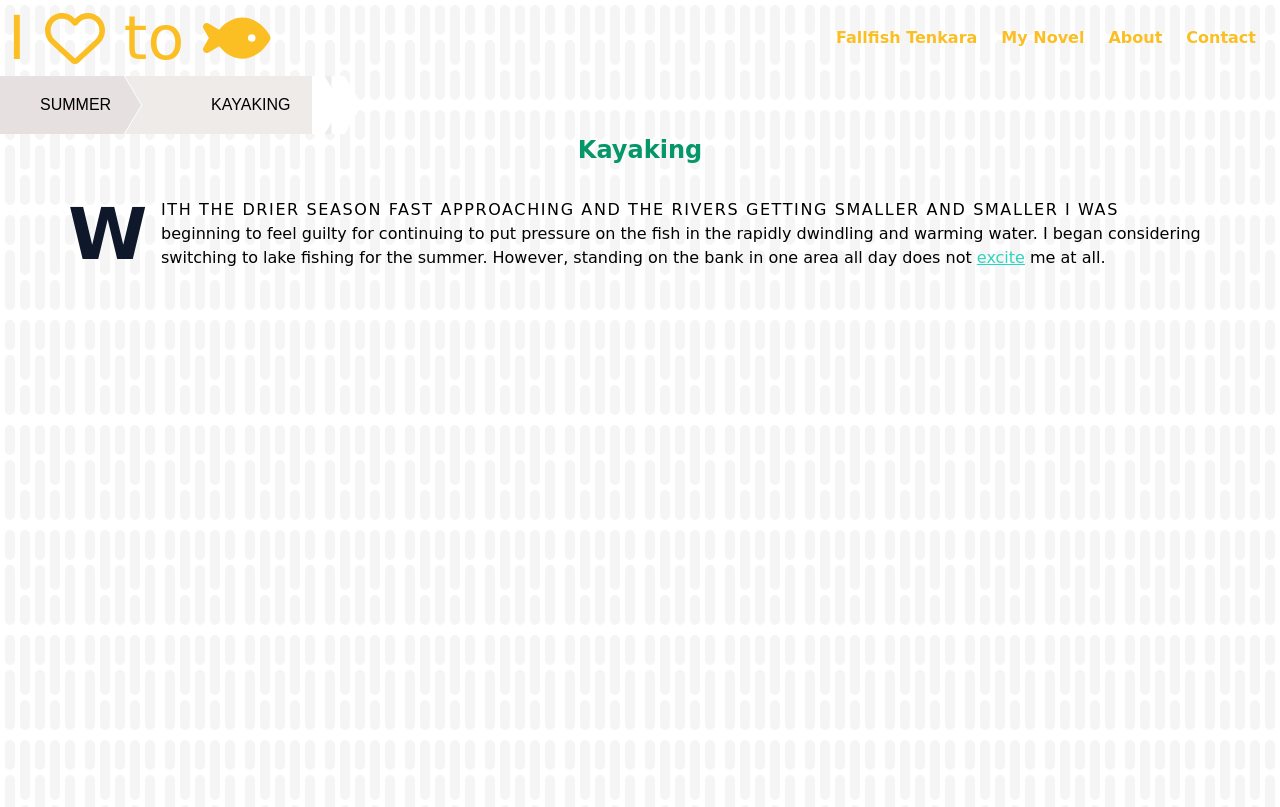Find the bounding box coordinates of the element you need to click on to perform this action: 'Follow the 'excite' link'. The coordinates should be represented by four float values between 0 and 1, in the format [left, top, right, bottom].

[0.763, 0.307, 0.801, 0.331]